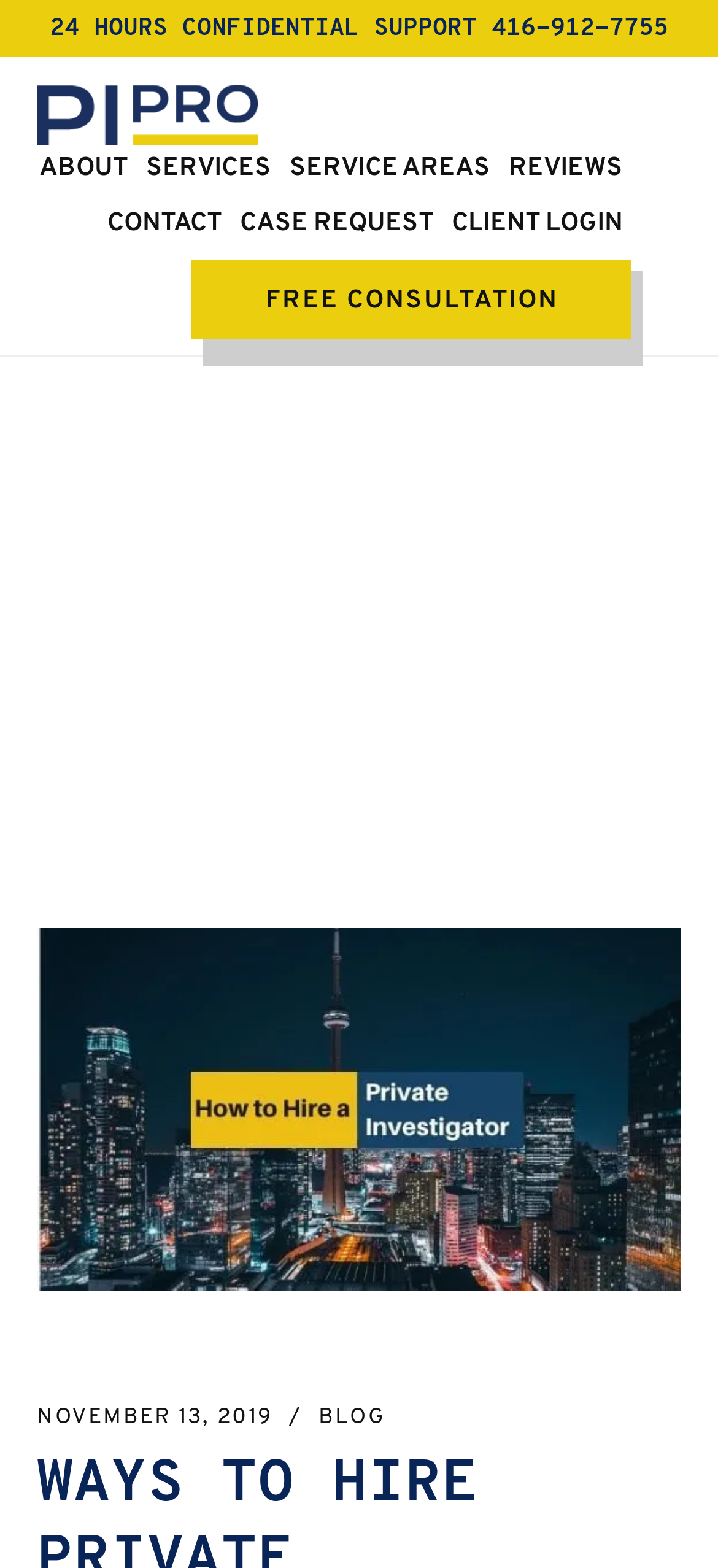Identify the bounding box coordinates of the region I need to click to complete this instruction: "Request a free consultation".

[0.267, 0.165, 0.88, 0.216]